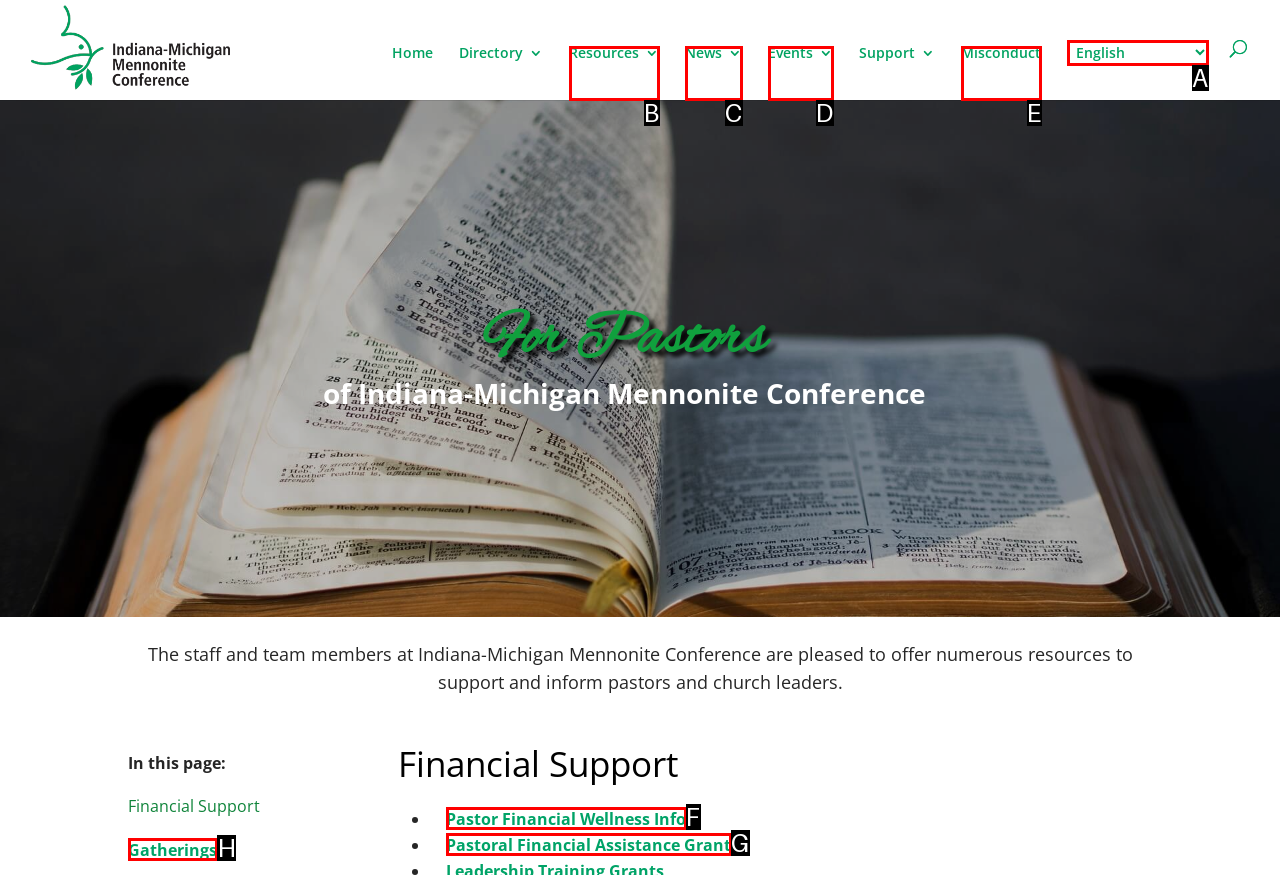Identify the correct UI element to click on to achieve the task: Visit instagram page. Provide the letter of the appropriate element directly from the available choices.

None